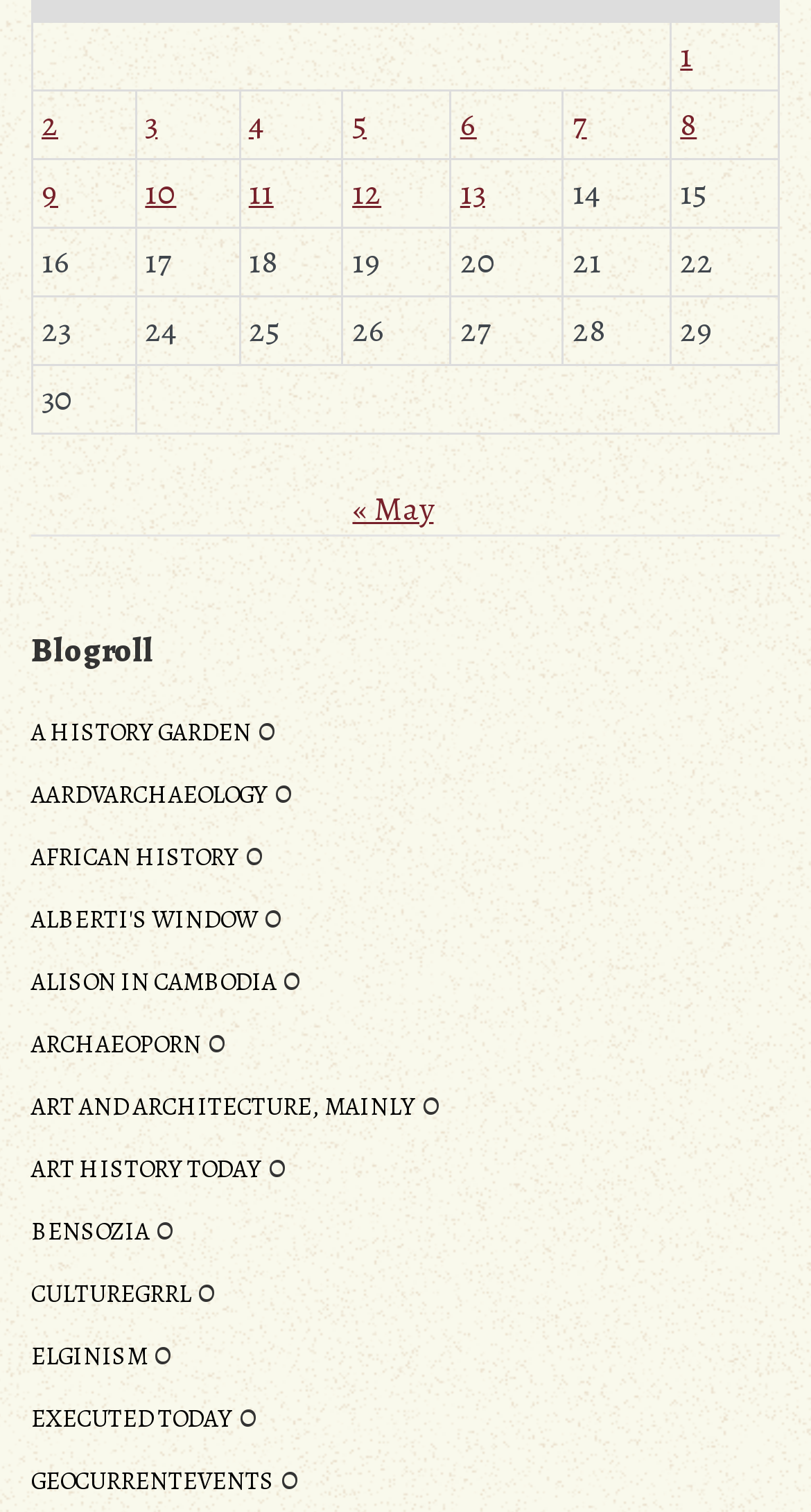Using the given description, provide the bounding box coordinates formatted as (top-left x, top-left y, bottom-right x, bottom-right y), with all values being floating point numbers between 0 and 1. Description: Art History Today

[0.038, 0.762, 0.323, 0.784]